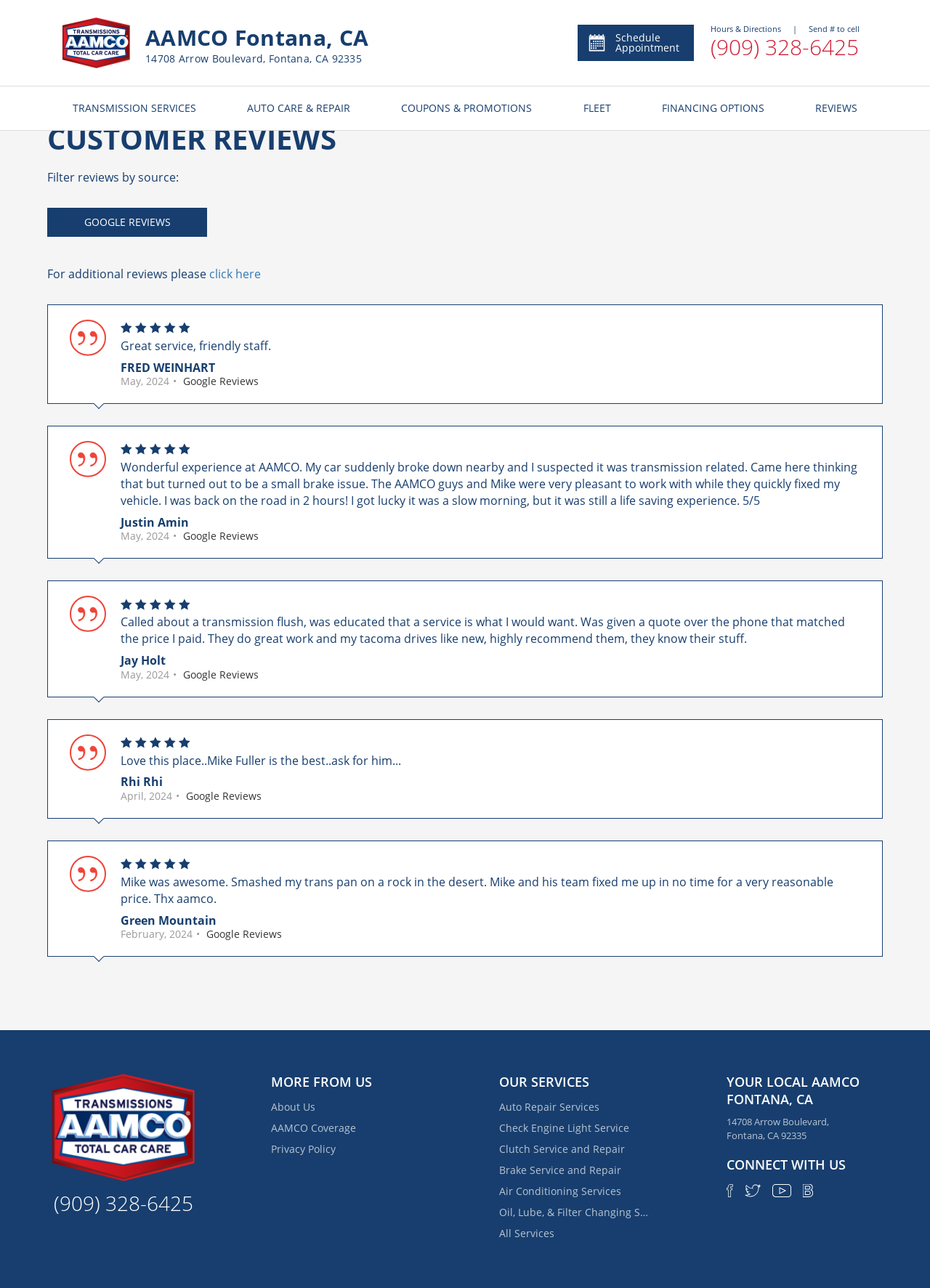Can you pinpoint the bounding box coordinates for the clickable element required for this instruction: "Click on 'Employee Motivation'"? The coordinates should be four float numbers between 0 and 1, i.e., [left, top, right, bottom].

None